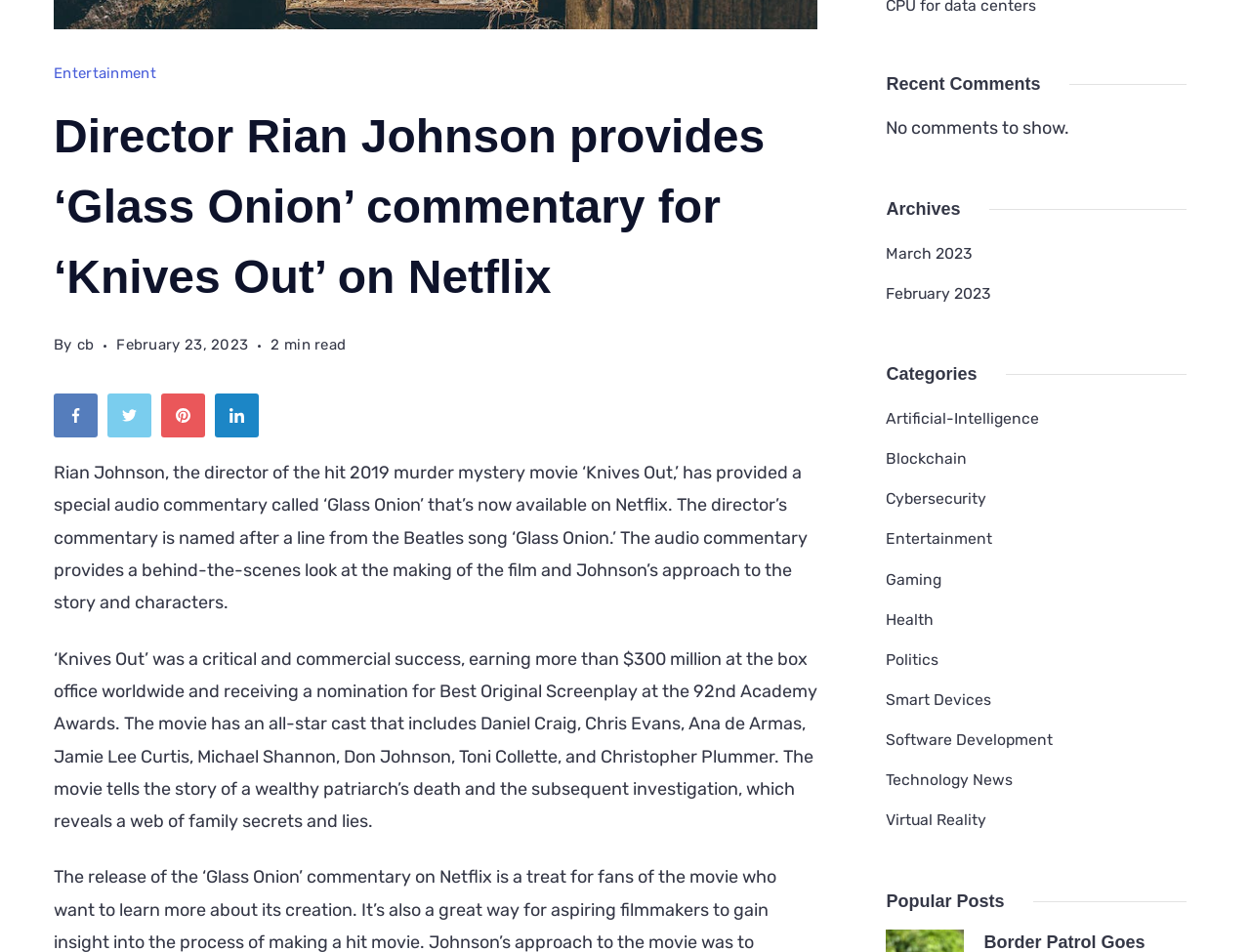From the webpage screenshot, identify the region described by Smart Devices. Provide the bounding box coordinates as (top-left x, top-left y, bottom-right x, bottom-right y), with each value being a floating point number between 0 and 1.

[0.709, 0.72, 0.793, 0.75]